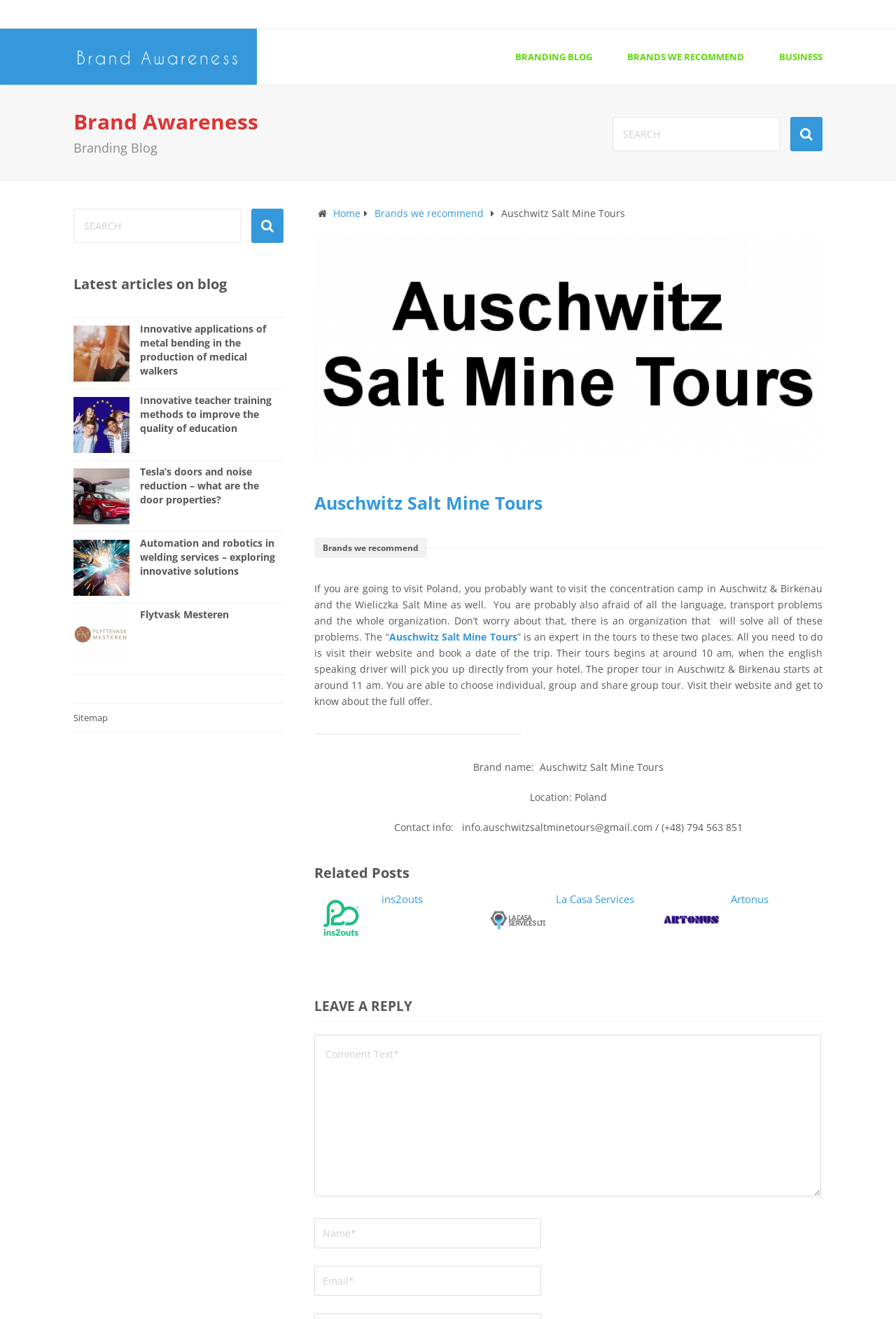Can you show the bounding box coordinates of the region to click on to complete the task described in the instruction: "Visit the branding blog"?

[0.082, 0.106, 0.176, 0.118]